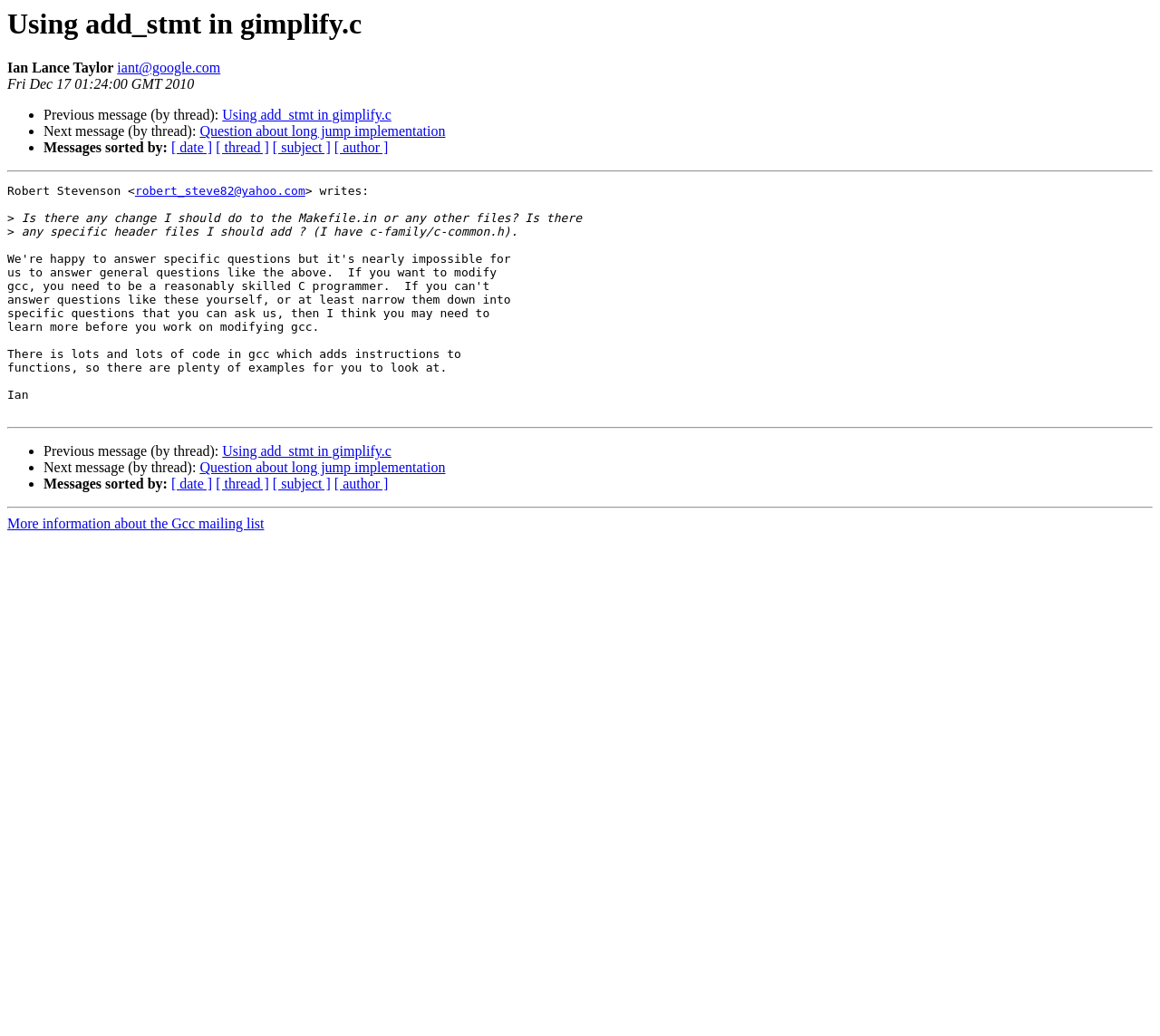Identify the bounding box coordinates for the UI element described as: "[ subject ]". The coordinates should be provided as four floats between 0 and 1: [left, top, right, bottom].

[0.235, 0.135, 0.285, 0.15]